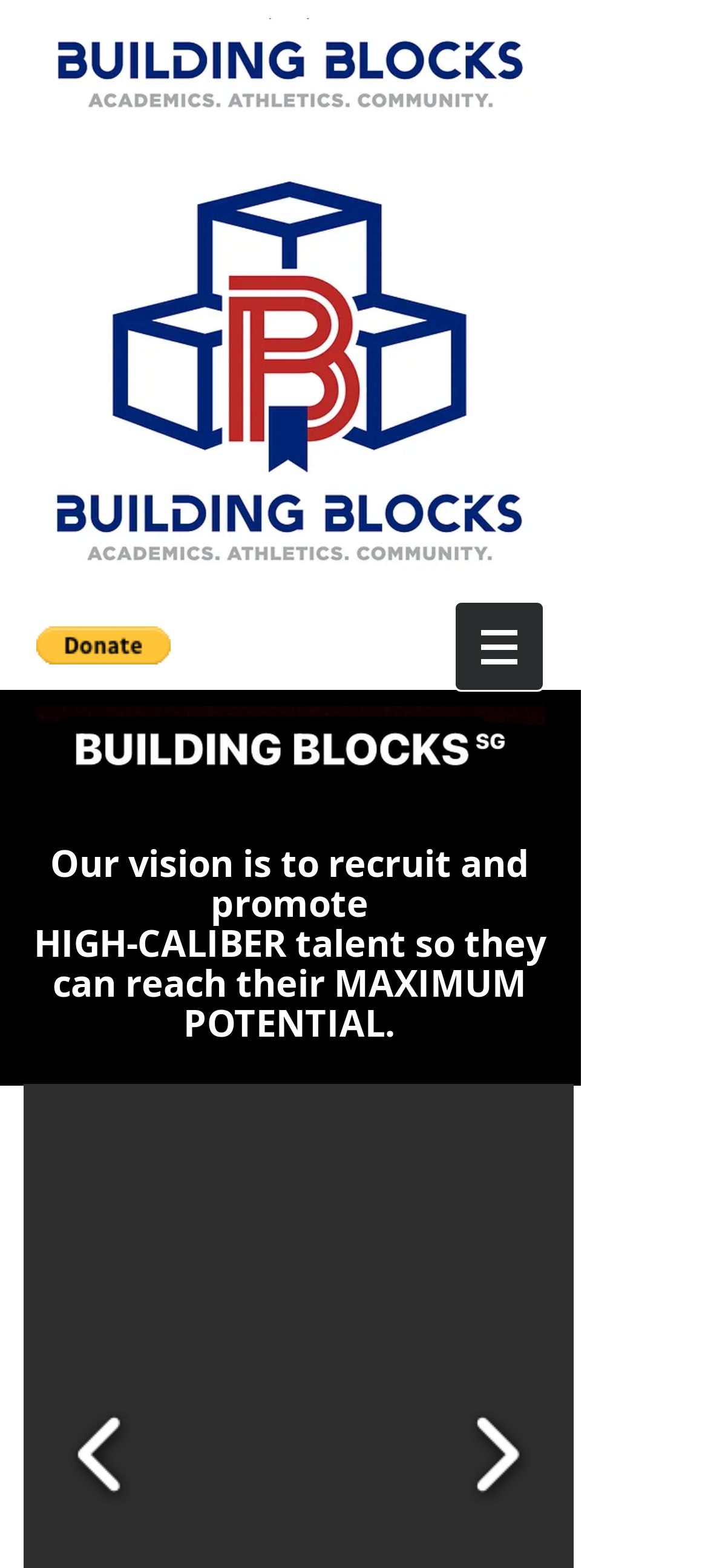What is the tone of the webpage's heading?
Please interpret the details in the image and answer the question thoroughly.

The tone of the webpage's heading 'Our vision is to recruit and promote HIGH-CALIBER talent so they can reach their MAXIMUM POTENTIAL.' is inspirational, as it uses language that is motivational and encouraging. The use of all capital letters for 'HIGH-CALIBER' and 'MAXIMUM POTENTIAL' adds to the sense of importance and aspiration.